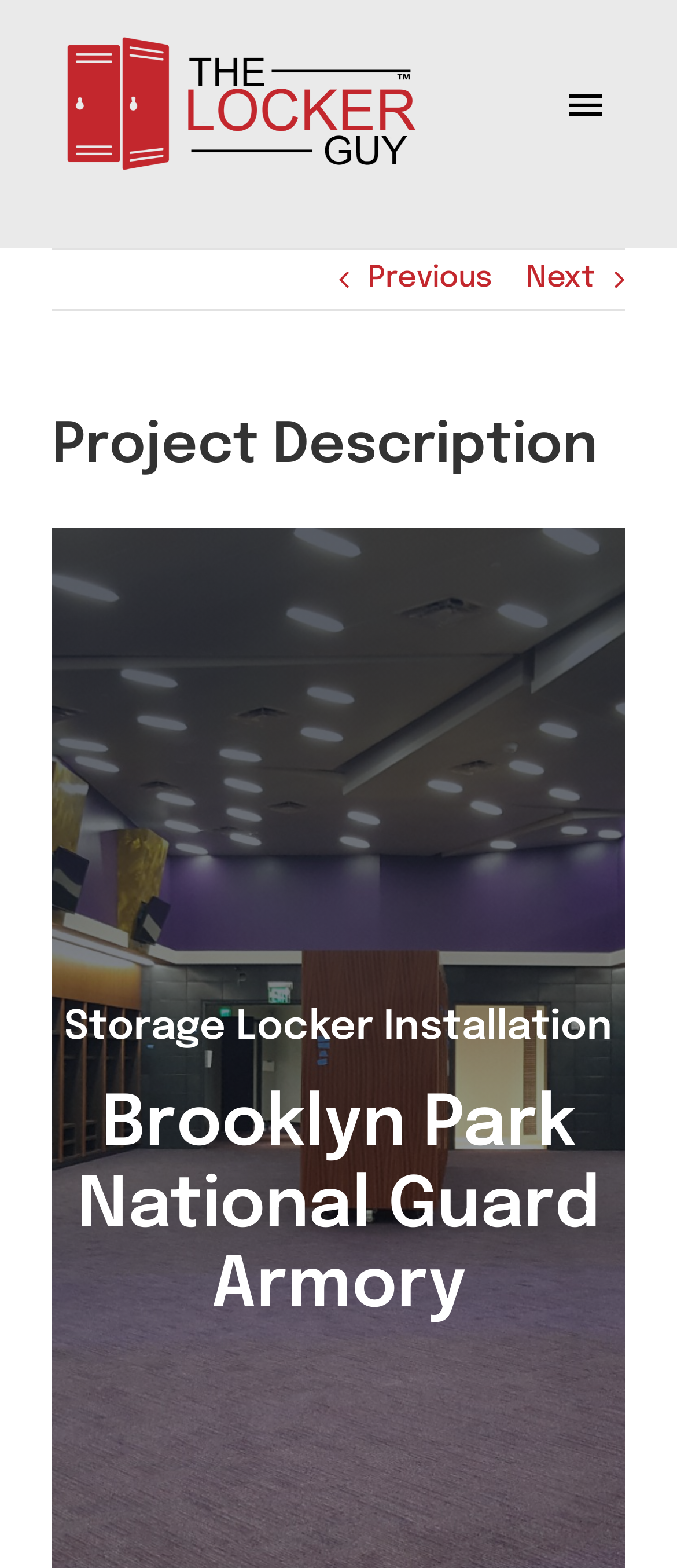How many main menu items are there?
Kindly answer the question with as much detail as you can.

There are three main menu items: 'Solutions', 'Services', and 'Inventory', which are located in the navigation menu at the top right corner of the webpage, with bounding boxes of [0.0, 0.106, 1.0, 0.166], [0.0, 0.168, 1.0, 0.228], and [0.0, 0.23, 1.0, 0.291] respectively.